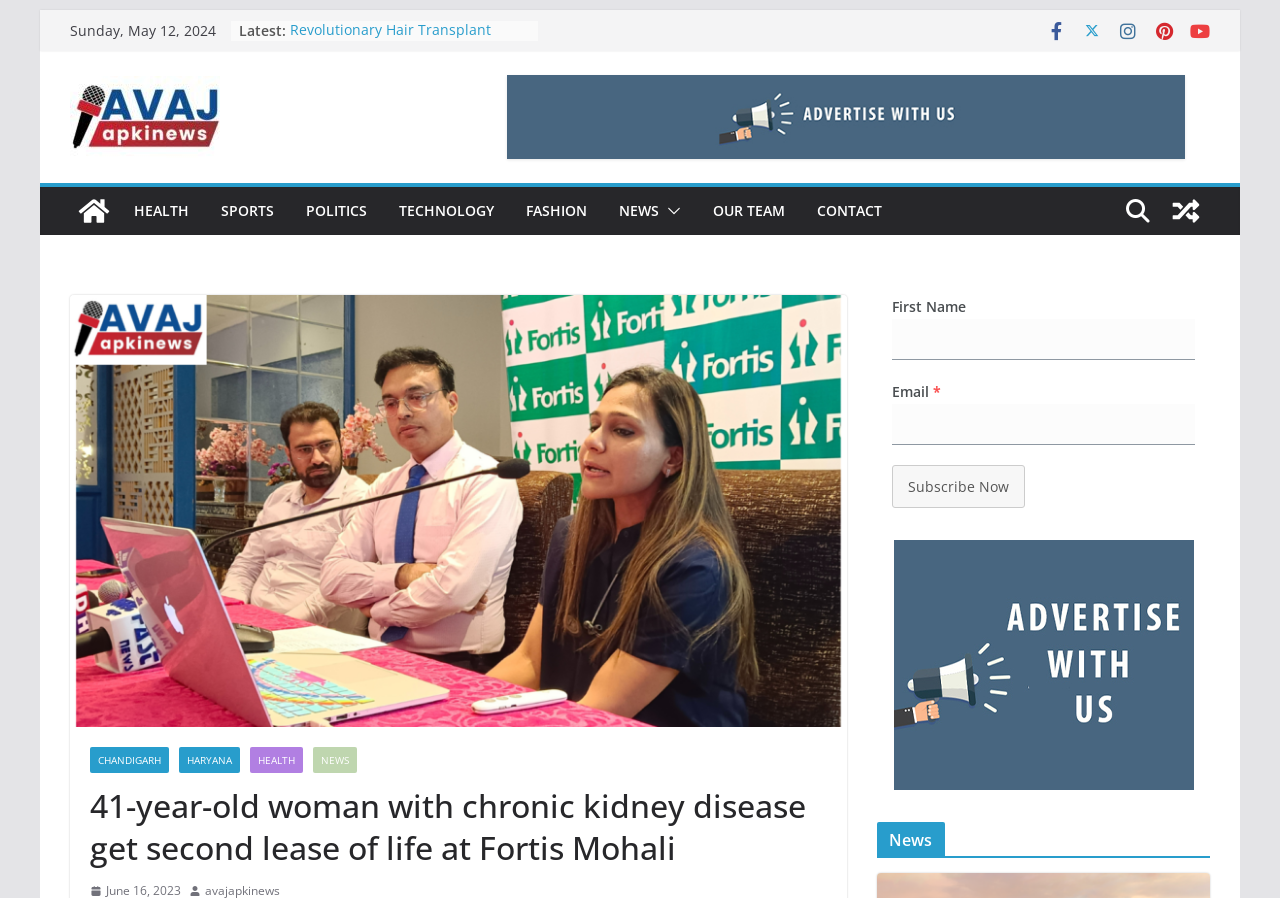Highlight the bounding box coordinates of the element that should be clicked to carry out the following instruction: "Click on the 'HEALTH' category". The coordinates must be given as four float numbers ranging from 0 to 1, i.e., [left, top, right, bottom].

[0.105, 0.219, 0.148, 0.251]